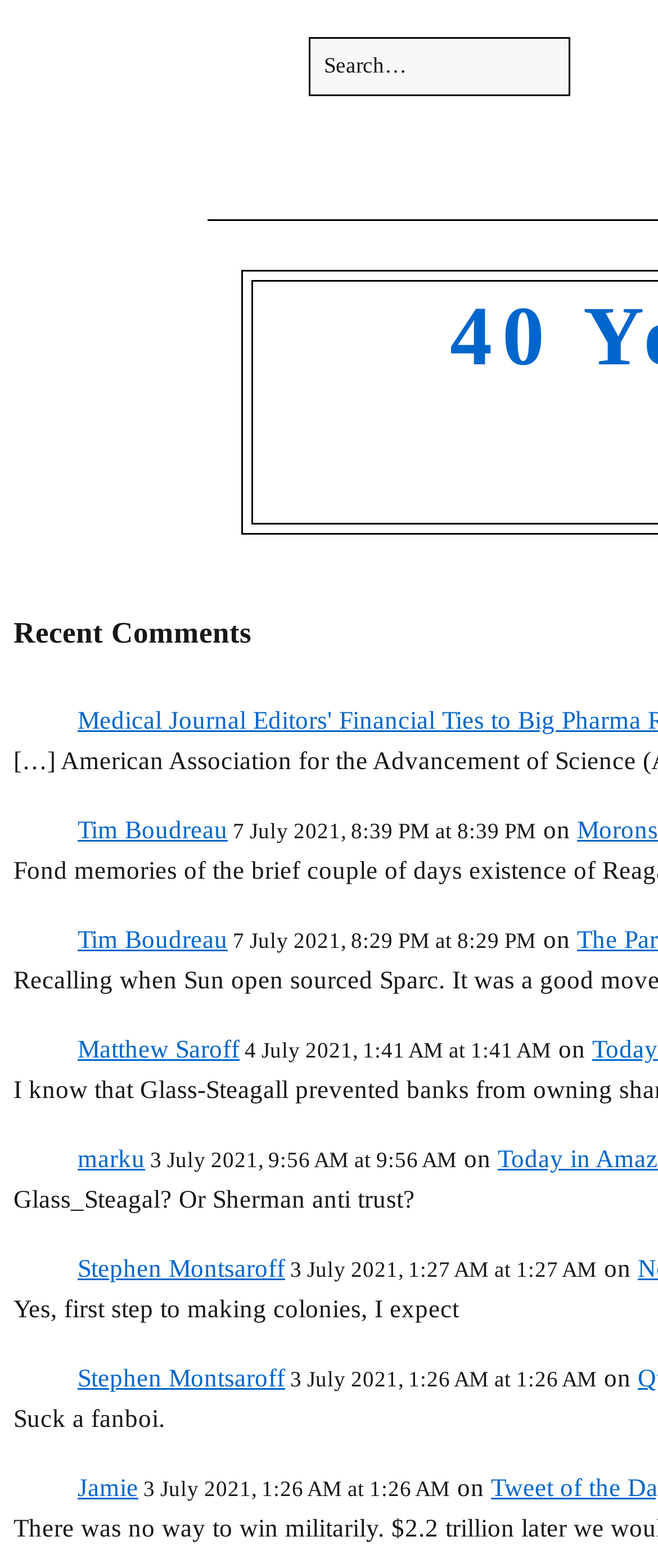How are the comments organized?
Look at the image and answer the question with a single word or phrase.

Chronologically